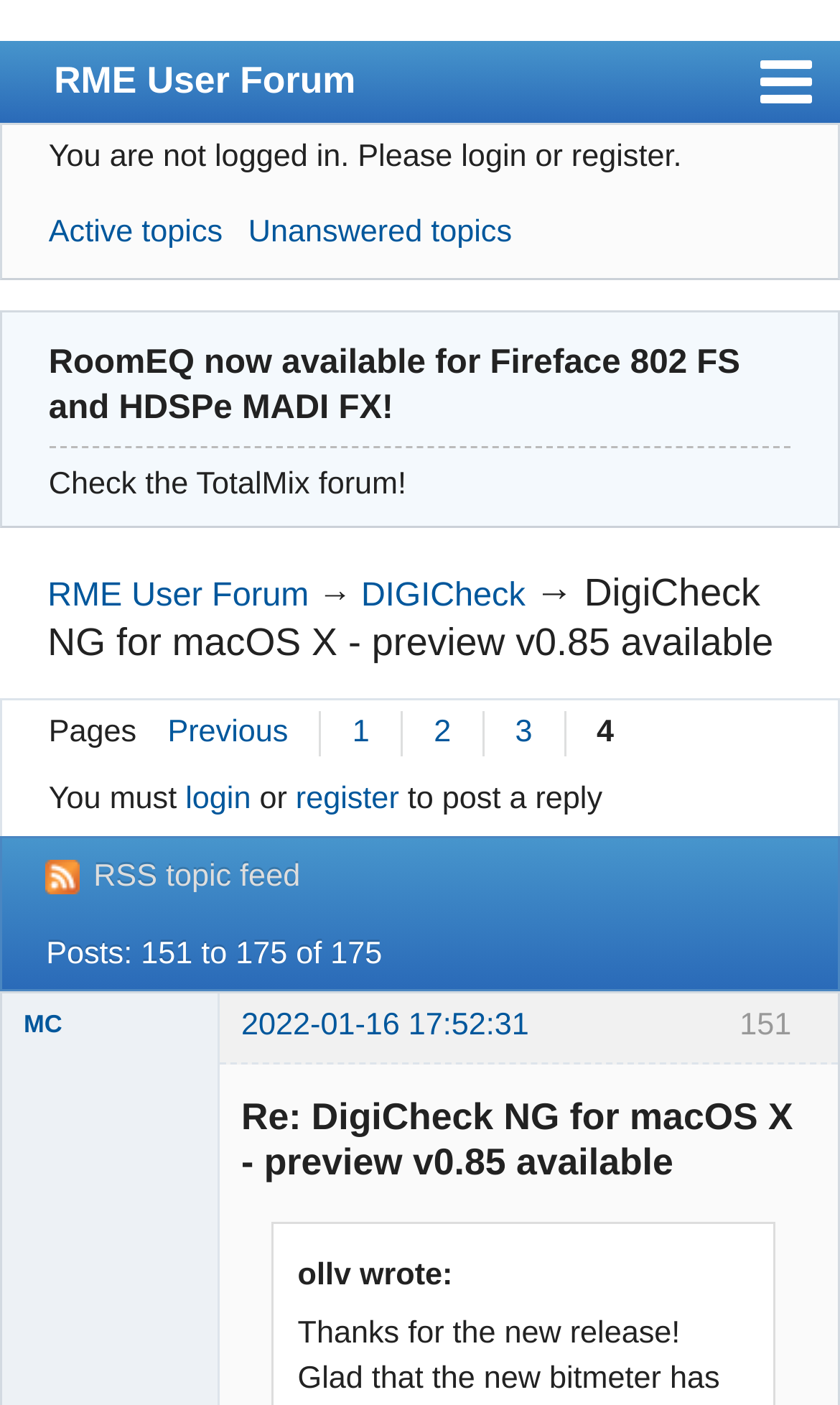Specify the bounding box coordinates of the area to click in order to follow the given instruction: "Click on the 'Login' link."

[0.003, 0.378, 0.675, 0.434]